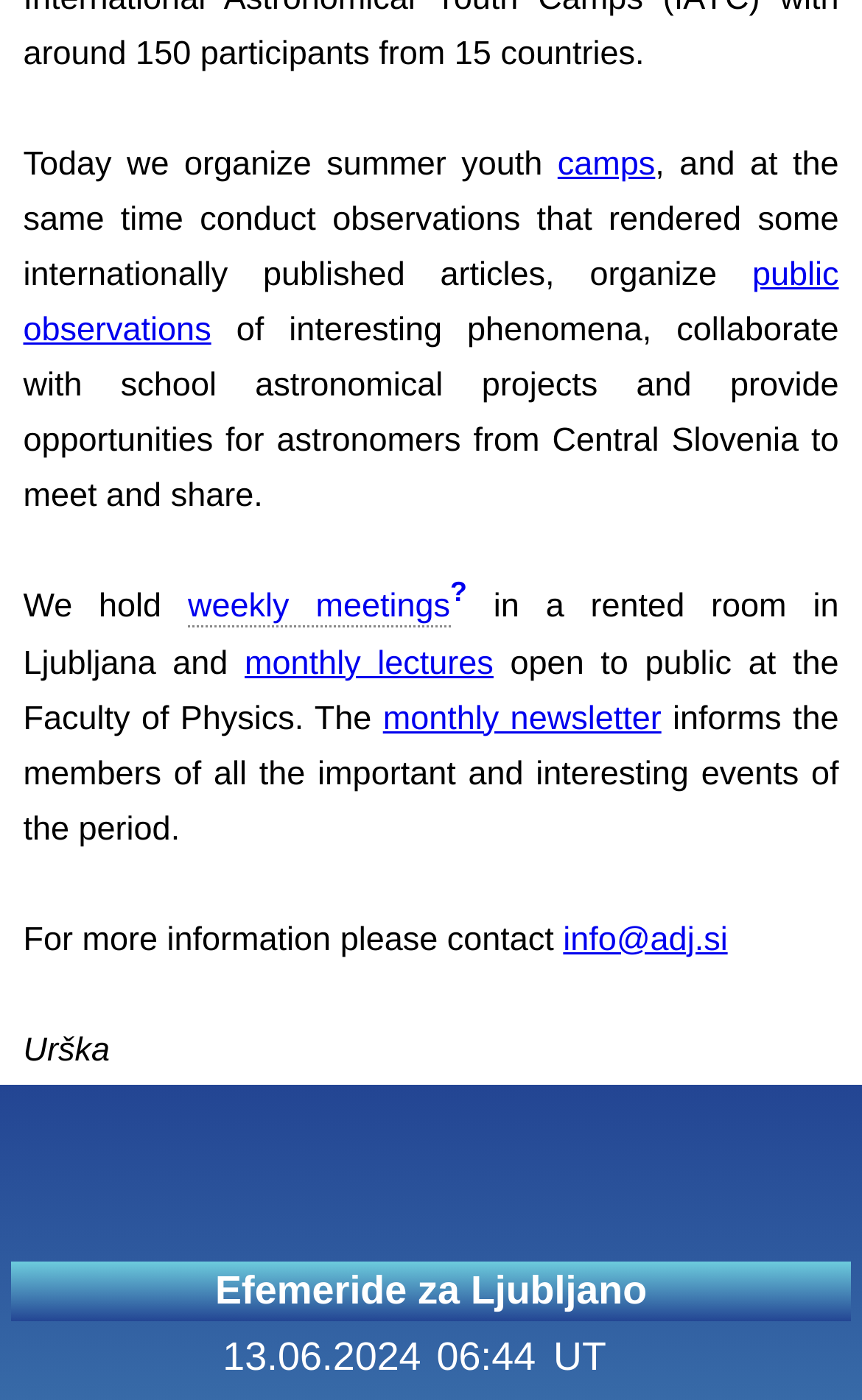With reference to the screenshot, provide a detailed response to the question below:
What type of camps are organized?

The webpage mentions 'Today we organize summer youth camps' which indicates that the type of camps organized are summer youth camps.